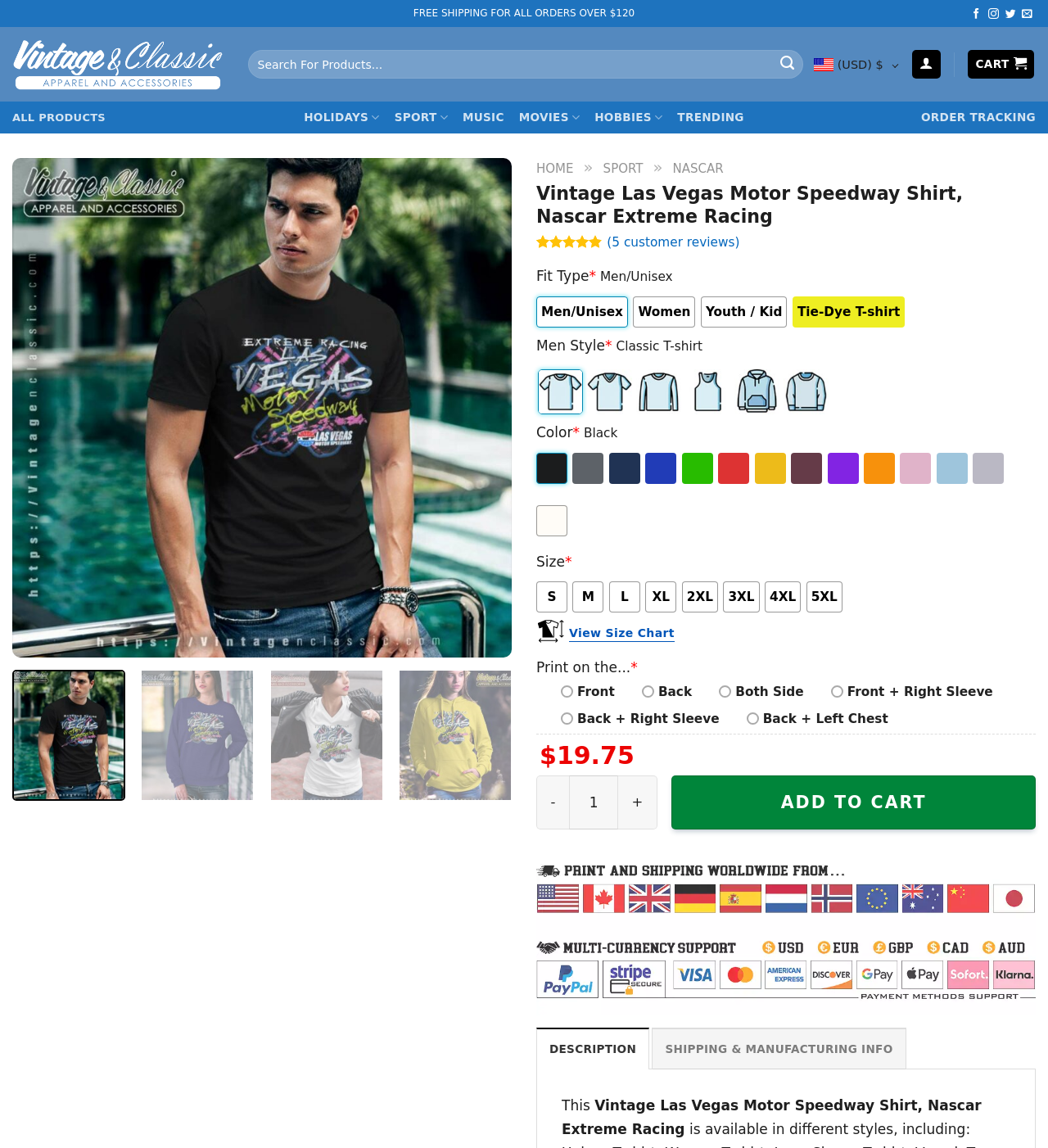What is the name of the shirt being sold?
Provide a well-explained and detailed answer to the question.

The name of the shirt is mentioned in the main product description section, which says 'Vintage Las Vegas Motor Speedway Shirt, Nascar Extreme Racing'.